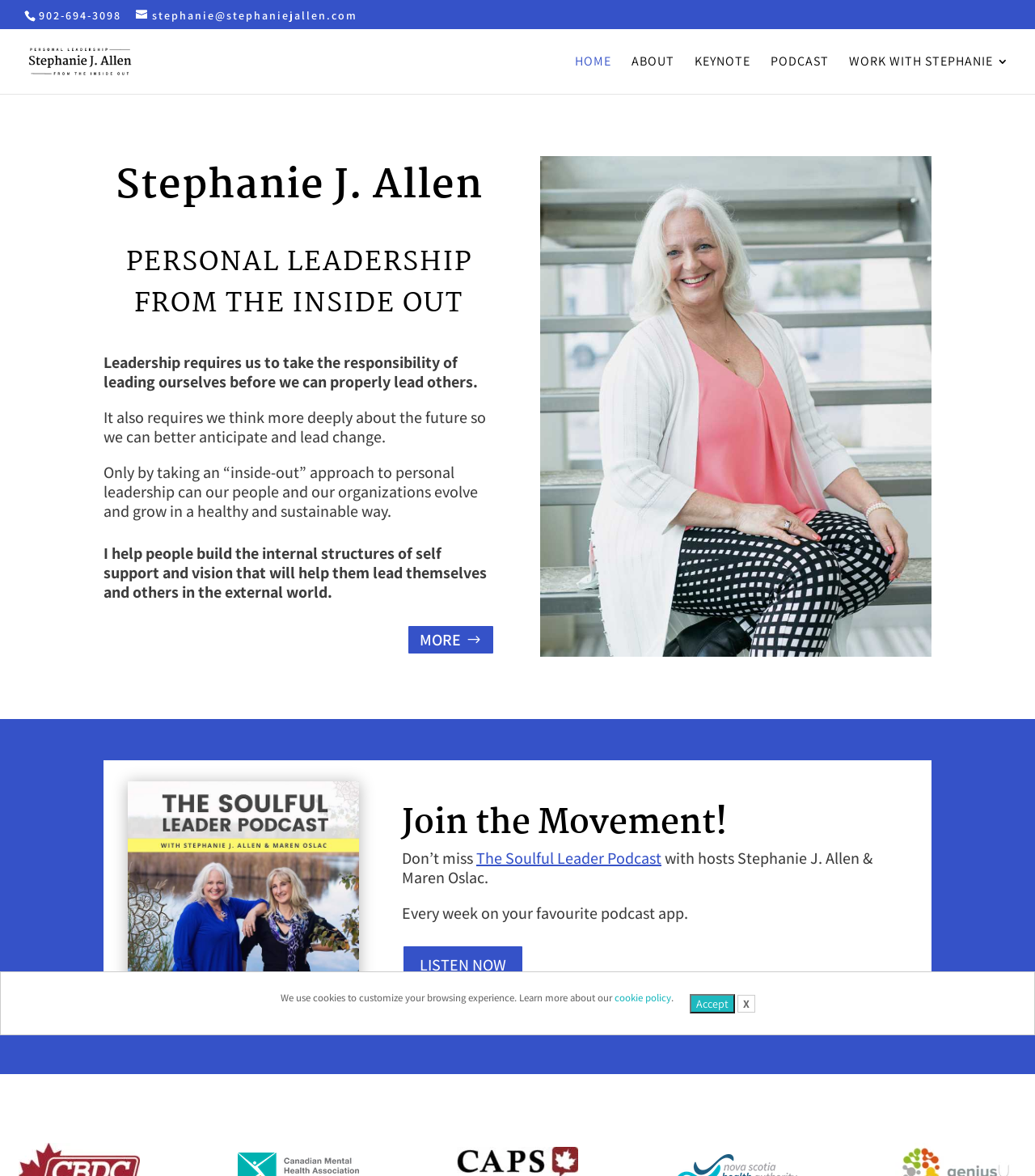Please identify the bounding box coordinates of the region to click in order to complete the given instruction: "Click the phone number". The coordinates should be four float numbers between 0 and 1, i.e., [left, top, right, bottom].

[0.038, 0.007, 0.117, 0.019]